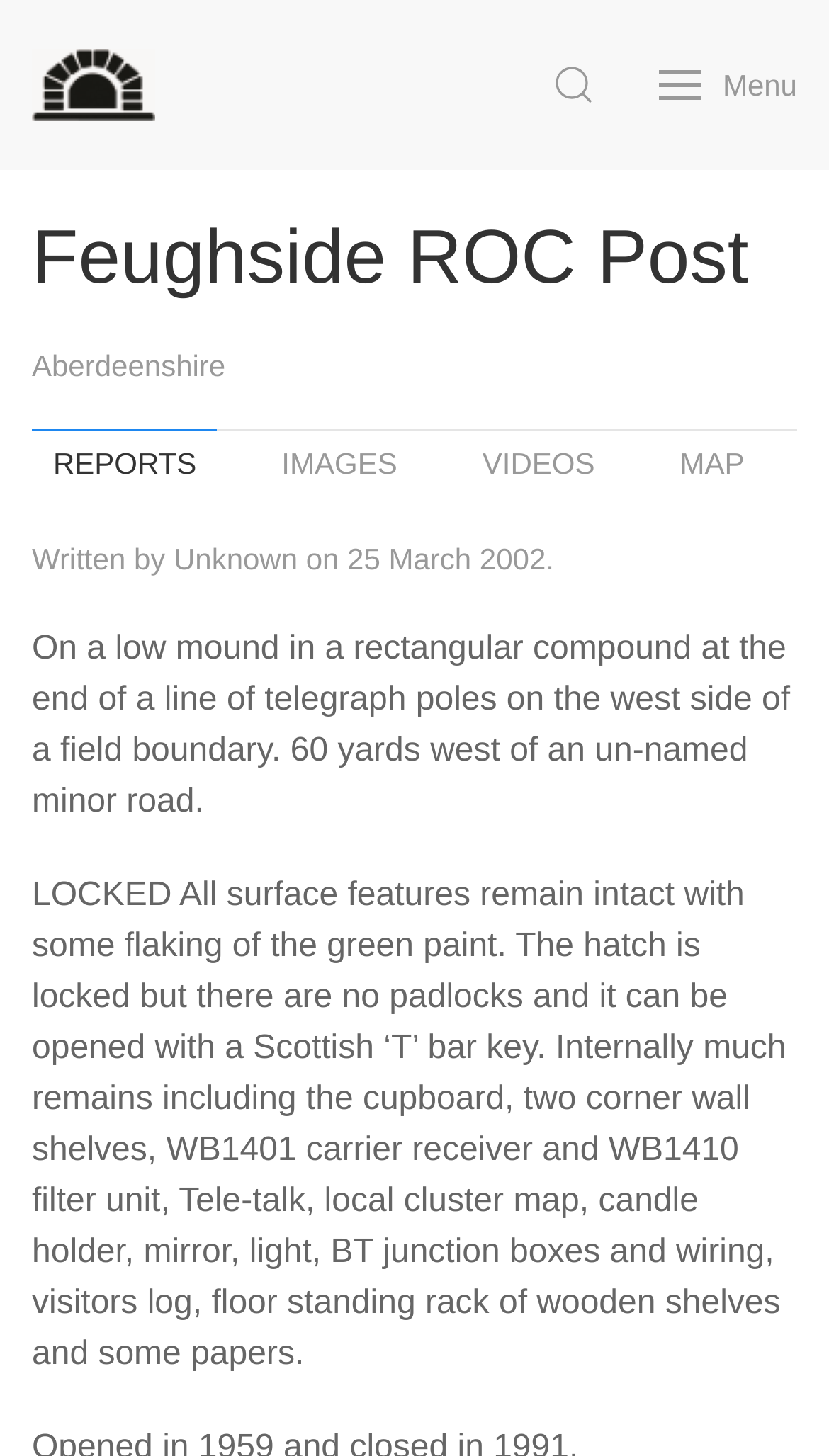Please pinpoint the bounding box coordinates for the region I should click to adhere to this instruction: "Read the blog".

None